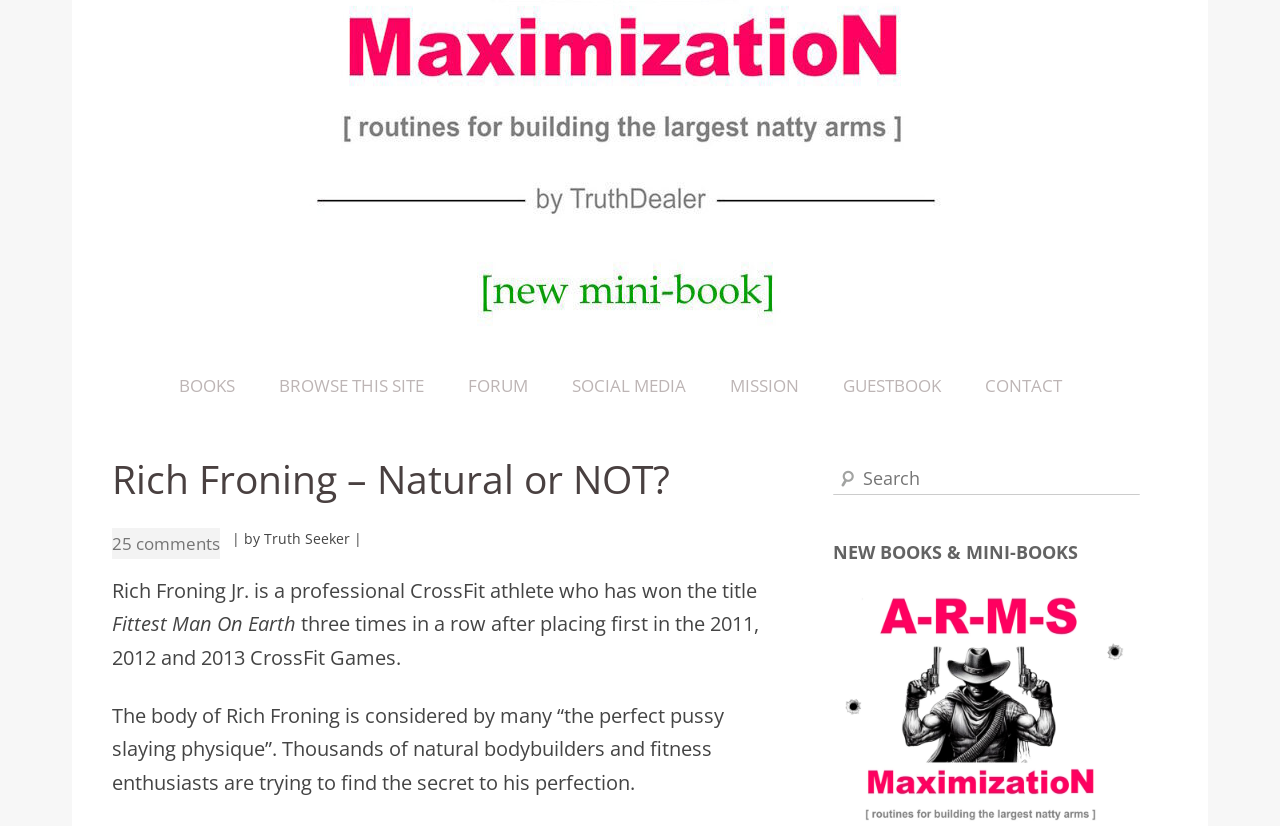Find the bounding box coordinates for the HTML element specified by: "Browse this site".

[0.218, 0.444, 0.331, 0.49]